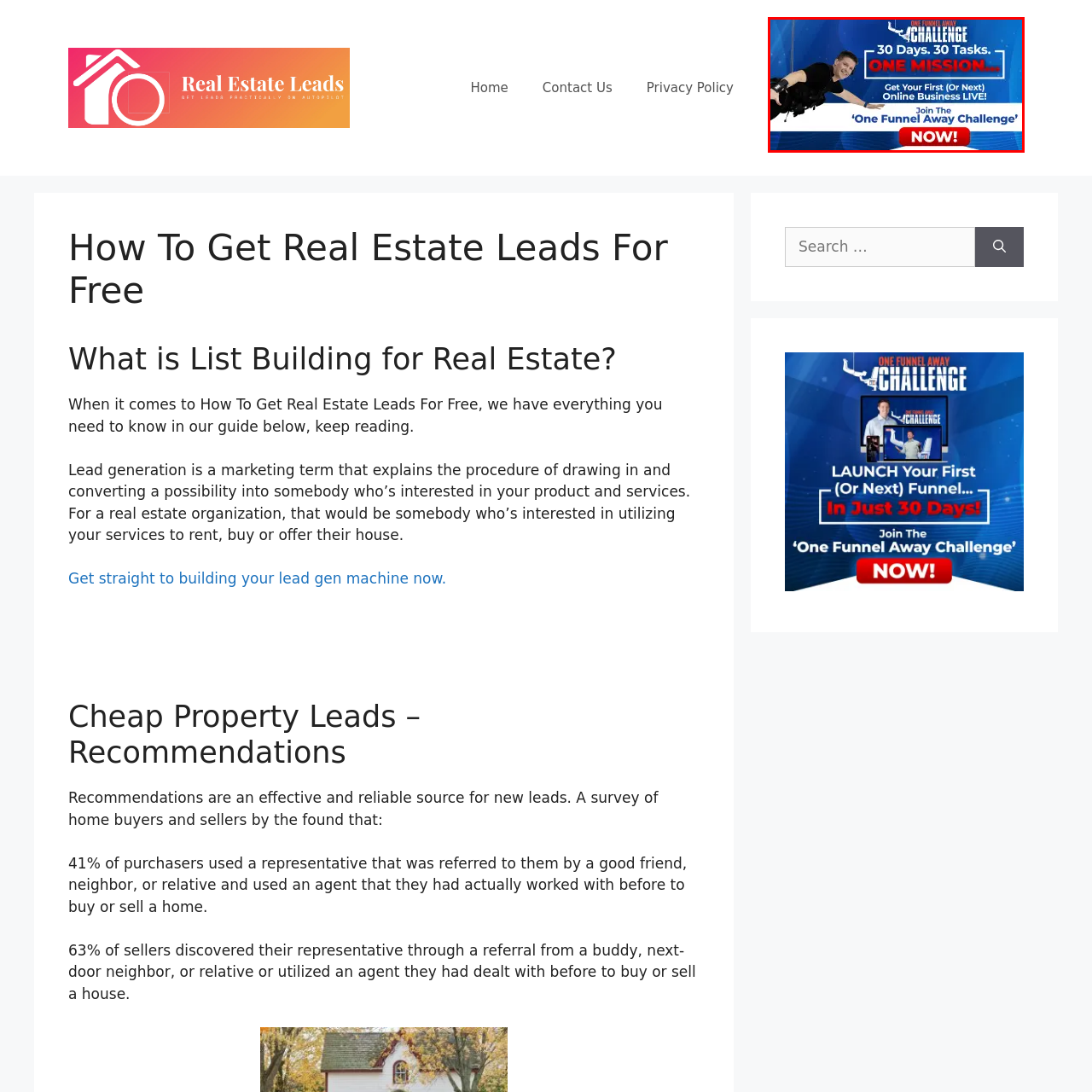What is the name of the challenge?
Focus on the image enclosed by the red bounding box and elaborate on your answer to the question based on the visual details present.

The name of the challenge can be determined by looking at the prominent text 'JOIN The 'One Funnel Away Challenge' NOW!' which explicitly states the name of the challenge.